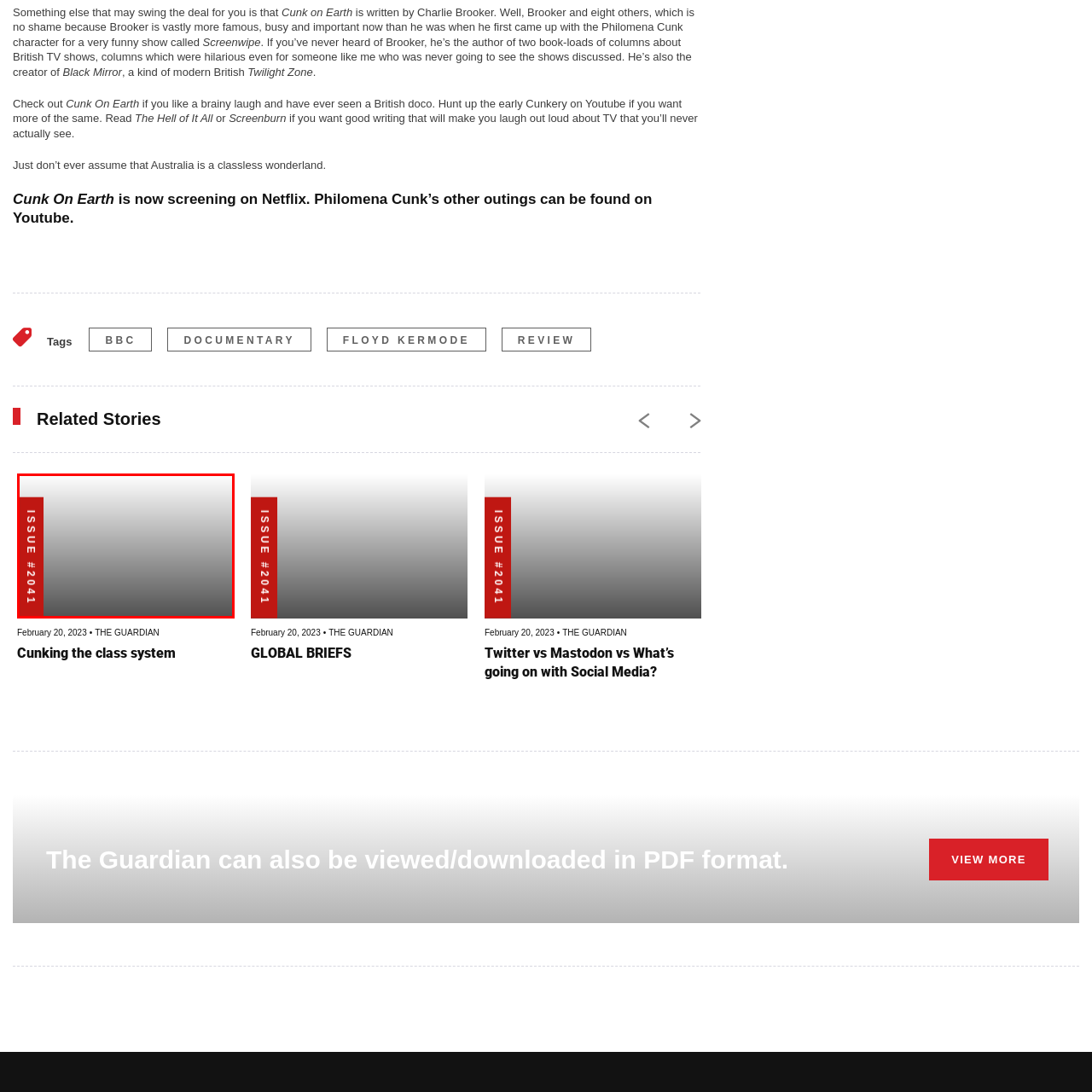Provide an in-depth description of the scene highlighted by the red boundary in the image.

This image showcases the cover design for an article featured in a publication, indicating "ISSUE #2041." The design prominently features a vertical red strip on the left side, serving as a bold marker for the issue number, which is displayed in white text. The background transitions from light gray at the top to dark gray at the bottom, creating a gradient effect that enhances the overall aesthetic. This visual element suggests an article related to cultural or contemporary themes, aligning with the content likely discussed in the publication, which includes reviews and commentary on various media. The minimalist design evokes a sense of modernity, making it visually appealing and drawing attention to the issue at hand.